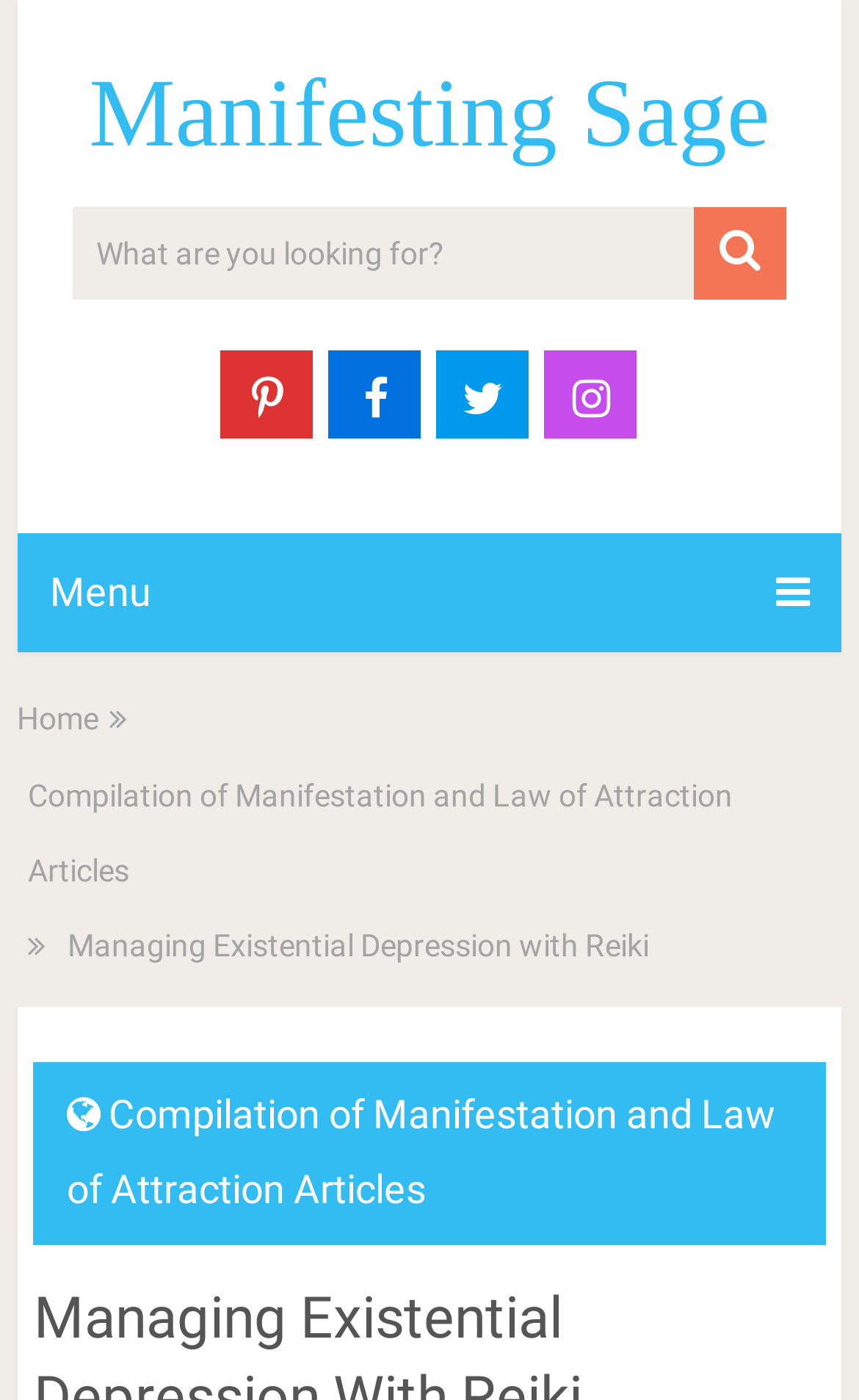Bounding box coordinates are given in the format (top-left x, top-left y, bottom-right x, bottom-right y). All values should be floating point numbers between 0 and 1. Provide the bounding box coordinate for the UI element described as: Manifesting Sage

[0.104, 0.042, 0.896, 0.12]